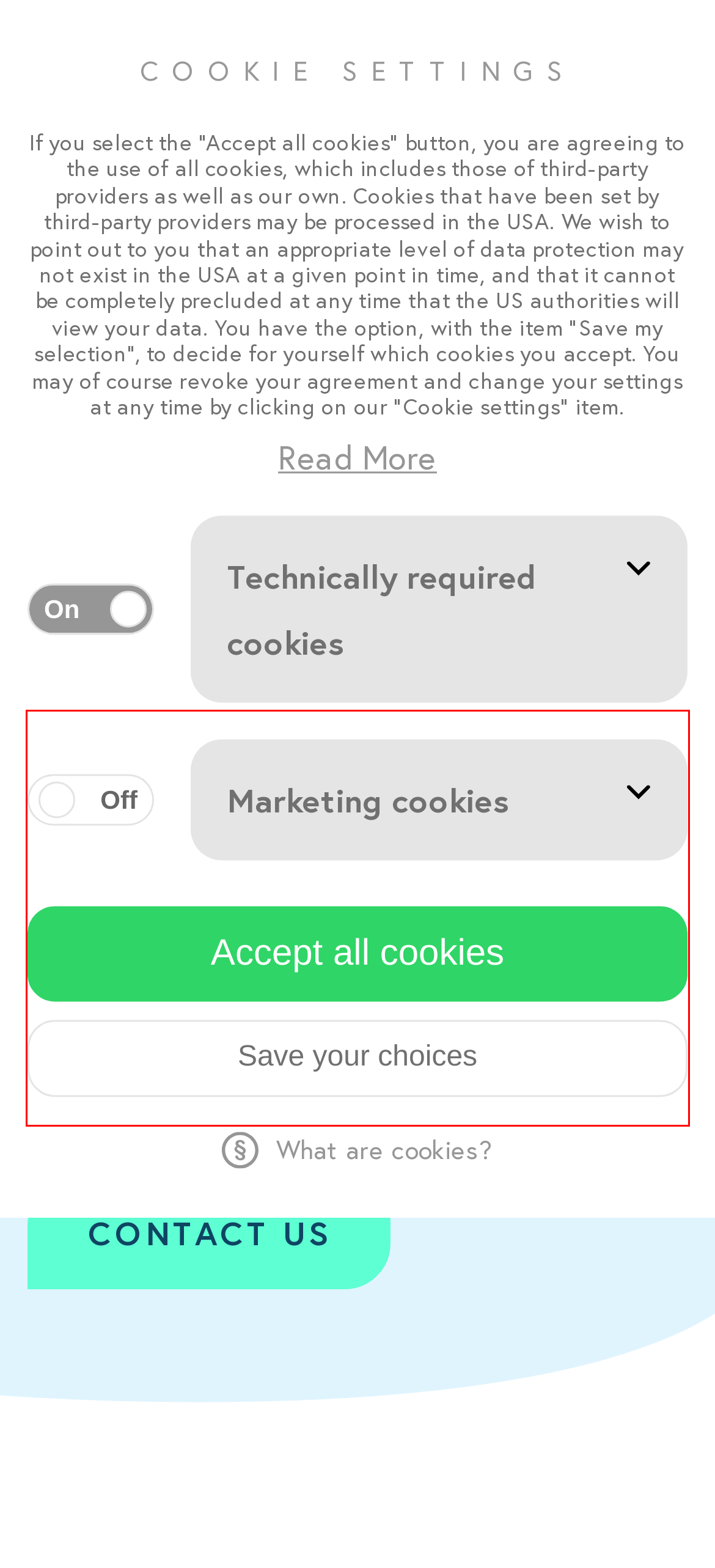Please take the screenshot of the webpage, find the red bounding box, and generate the text content that is within this red bounding box.

EVOSens is a non-invasive wound sensor dressing that gives critical information to clinicians by visually signaling the pH level of the wound in real time. This solution is a wound dressing itself. Based on a highly moisturized cellulose, it can treat the wound or if the sensor signals the need, the therapy can be changed for a more advanced treatment, like EVOCellic.